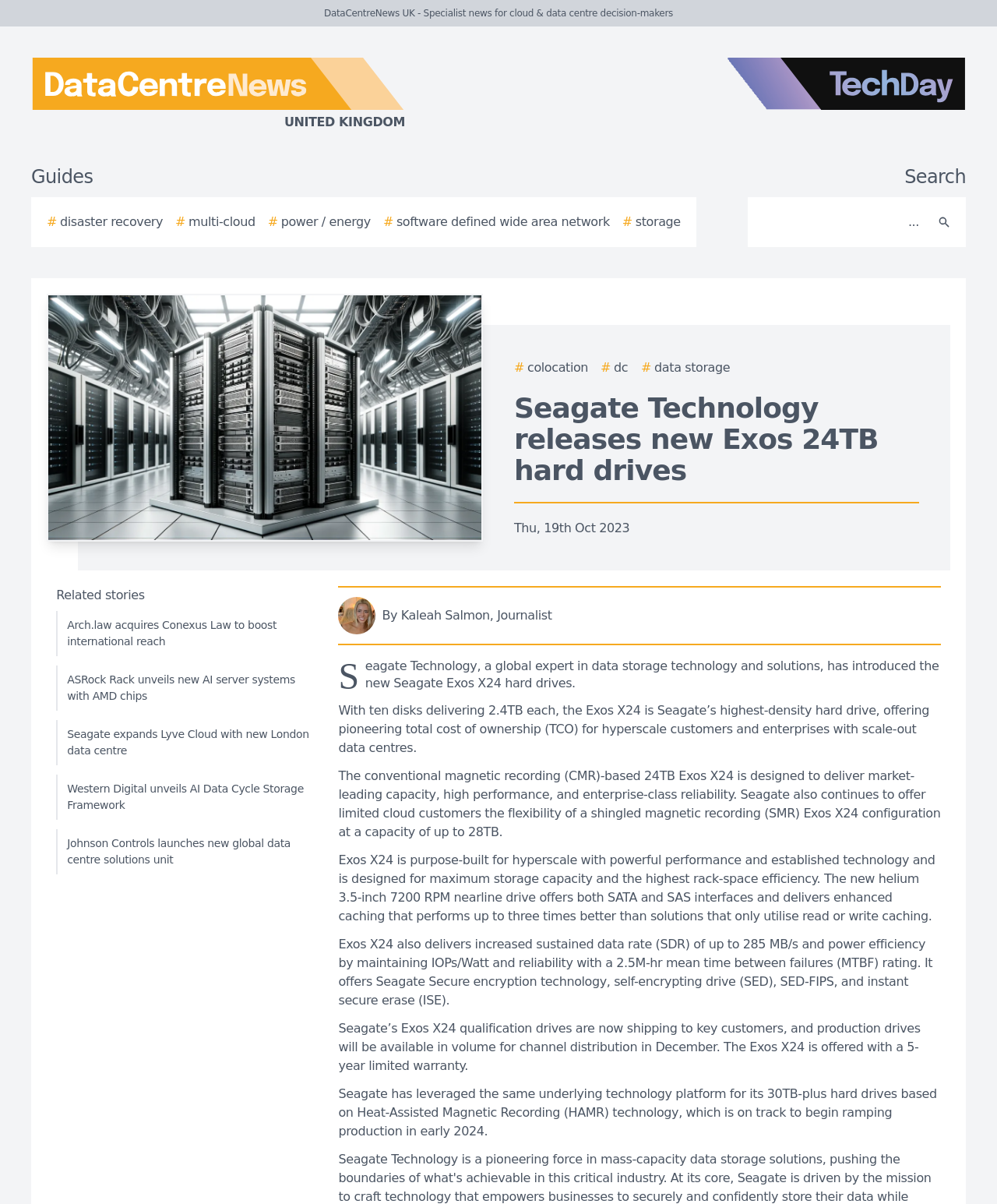Given the element description, predict the bounding box coordinates in the format (top-left x, top-left y, bottom-right x, bottom-right y), using floating point numbers between 0 and 1: Search

None